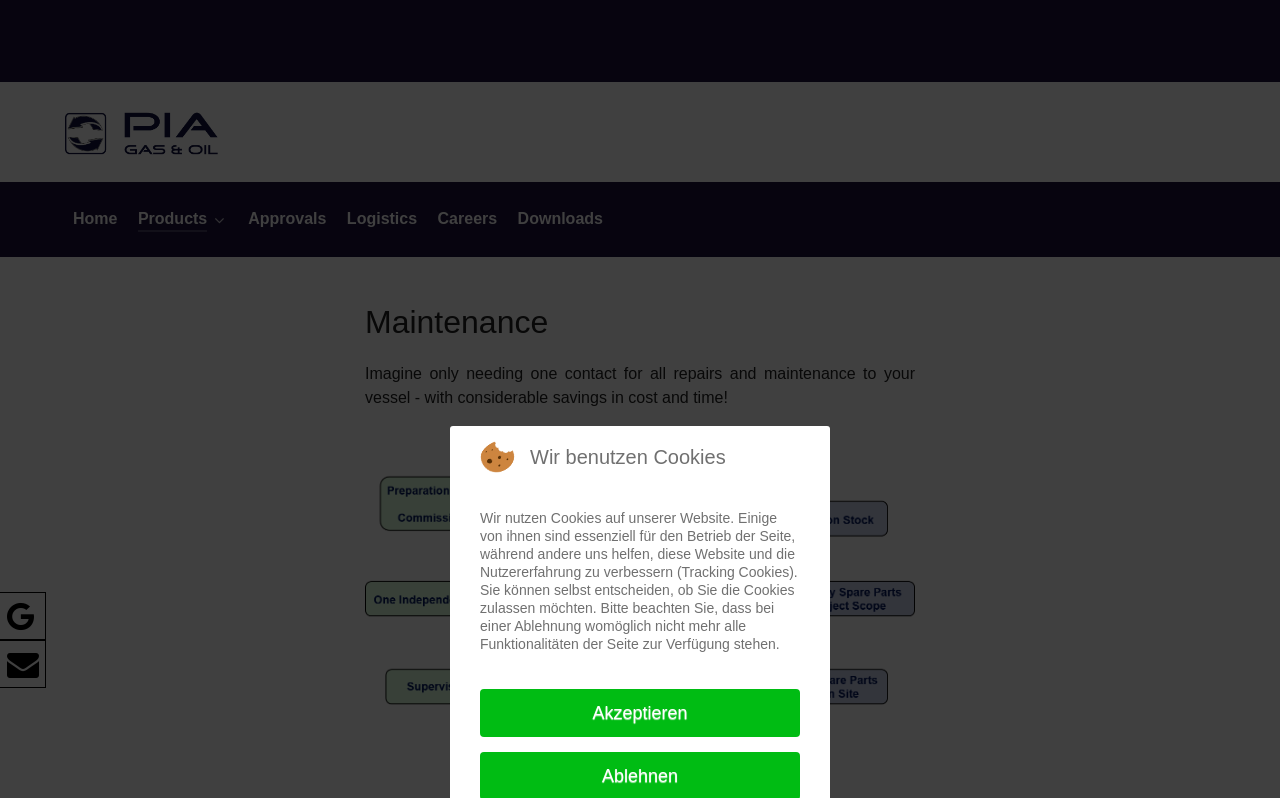What are the benefits of using this vessel maintenance service?
Use the screenshot to answer the question with a single word or phrase.

Cost and time savings